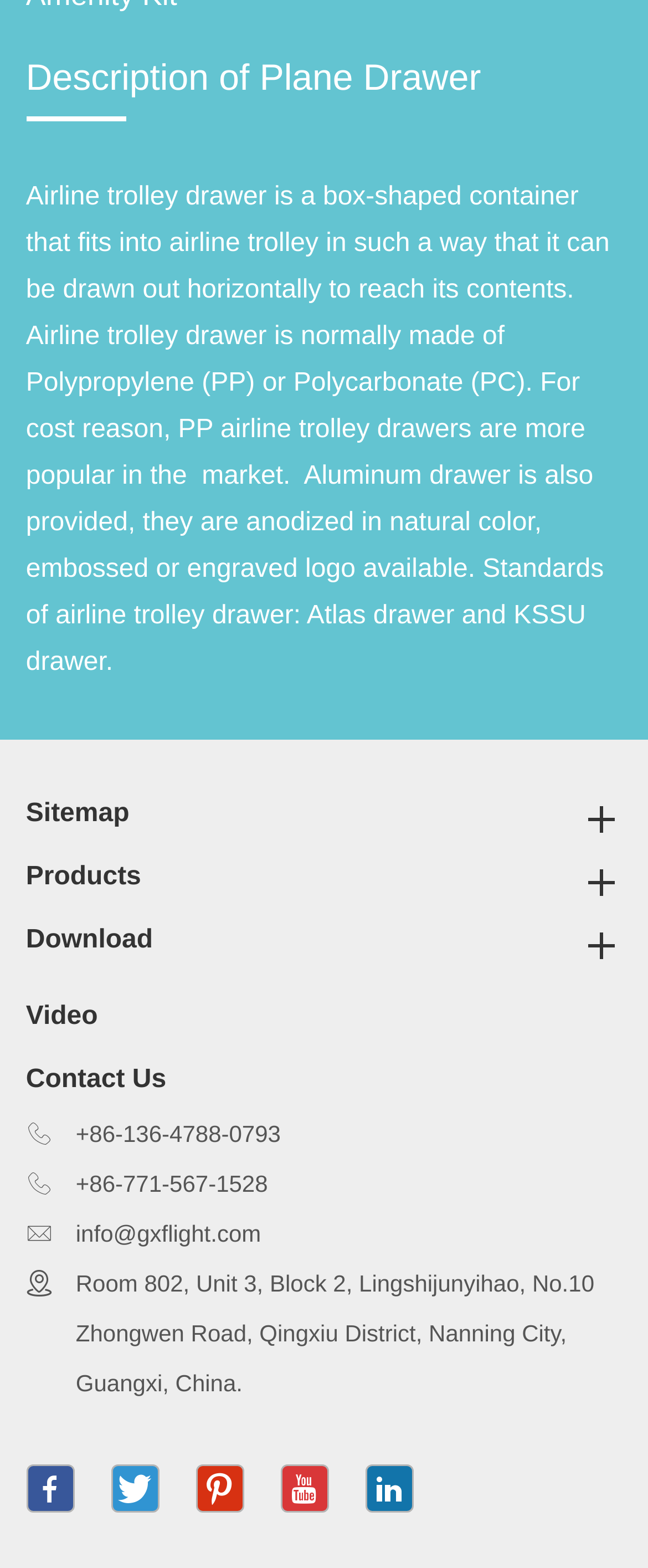Please provide the bounding box coordinates for the element that needs to be clicked to perform the following instruction: "Click on Sitemap". The coordinates should be given as four float numbers between 0 and 1, i.e., [left, top, right, bottom].

[0.04, 0.213, 0.96, 0.232]